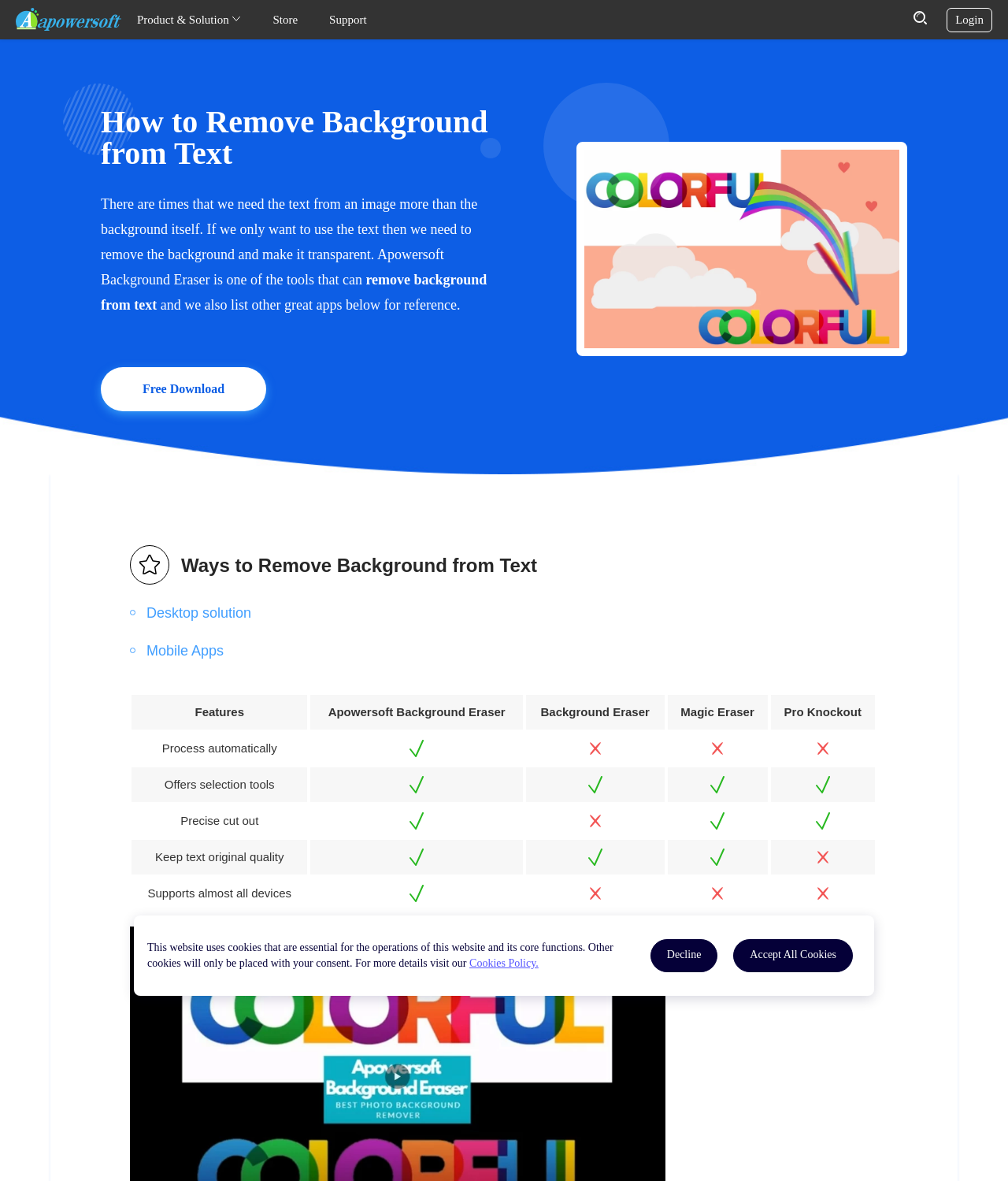Please locate the bounding box coordinates of the element that should be clicked to complete the given instruction: "Click the 'Free Download' button".

[0.1, 0.311, 0.264, 0.348]